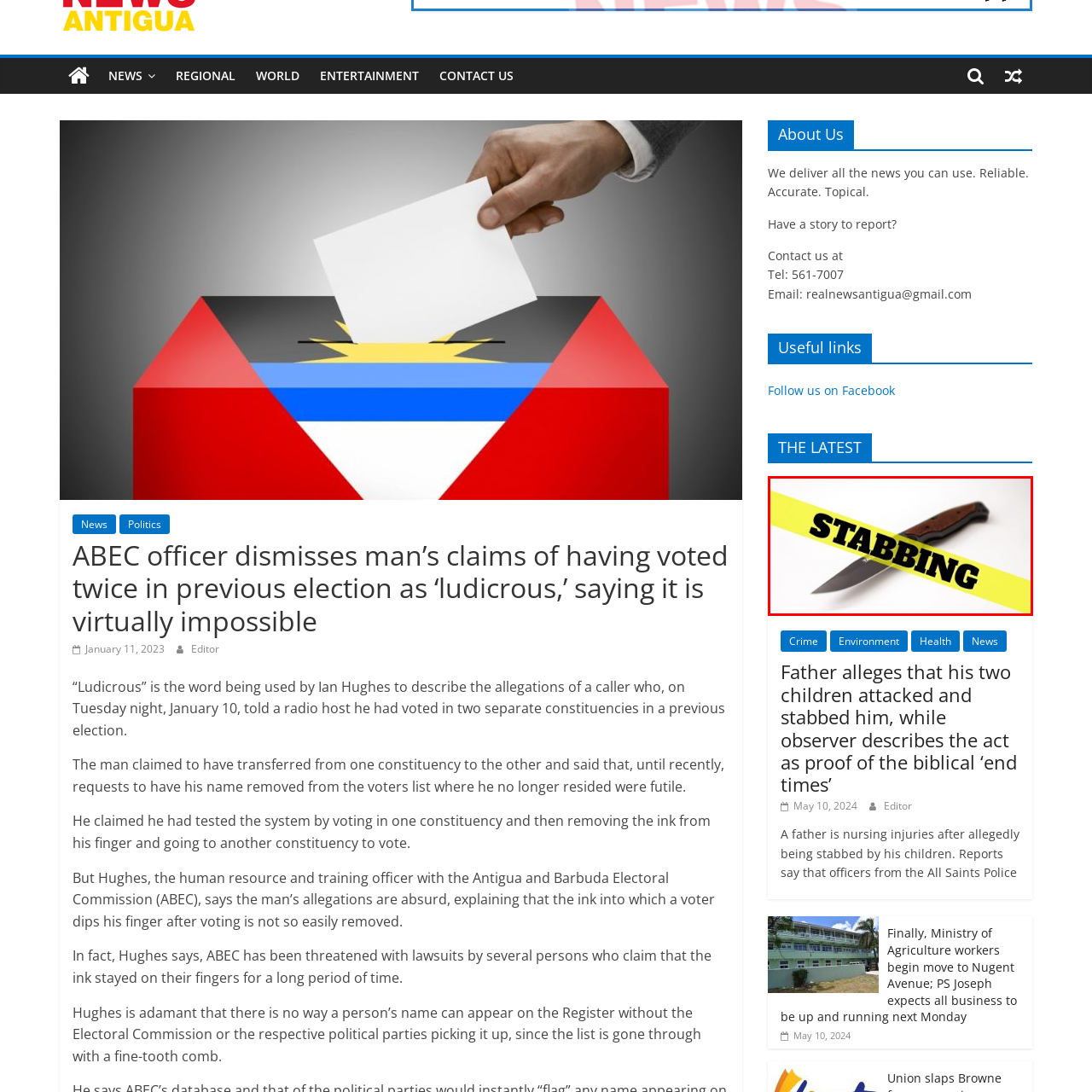Please look at the image within the red bounding box and provide a detailed answer to the following question based on the visual information: What is the tone of the article?

The image and the headline work together to create a dramatic and alarming context, which aligns with the somber theme of the article discussing the serious and disturbing allegations of domestic violence, conveying a sense of gravity and concern.